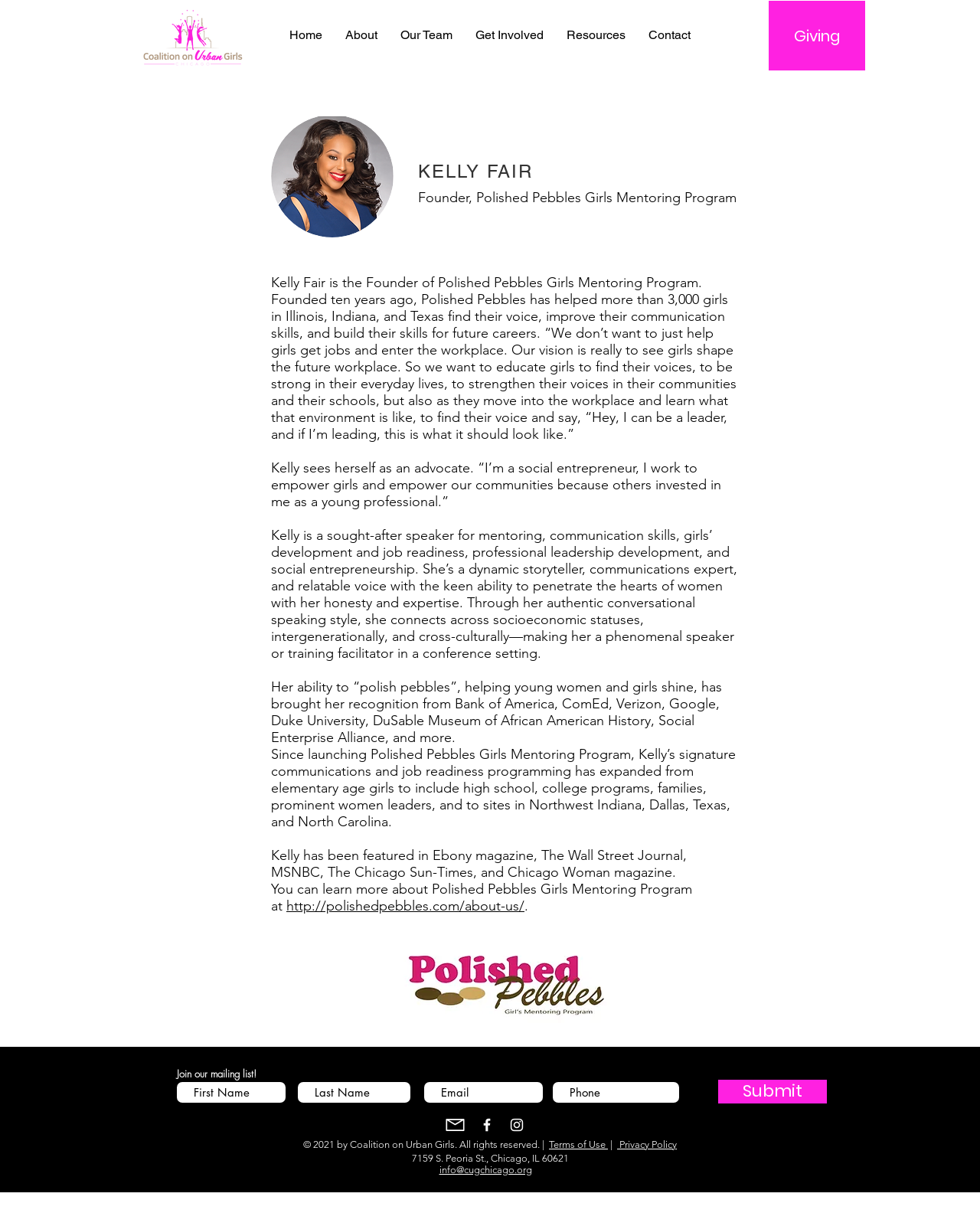Indicate the bounding box coordinates of the element that must be clicked to execute the instruction: "View Kelly Fair's profile". The coordinates should be given as four float numbers between 0 and 1, i.e., [left, top, right, bottom].

[0.277, 0.094, 0.402, 0.194]